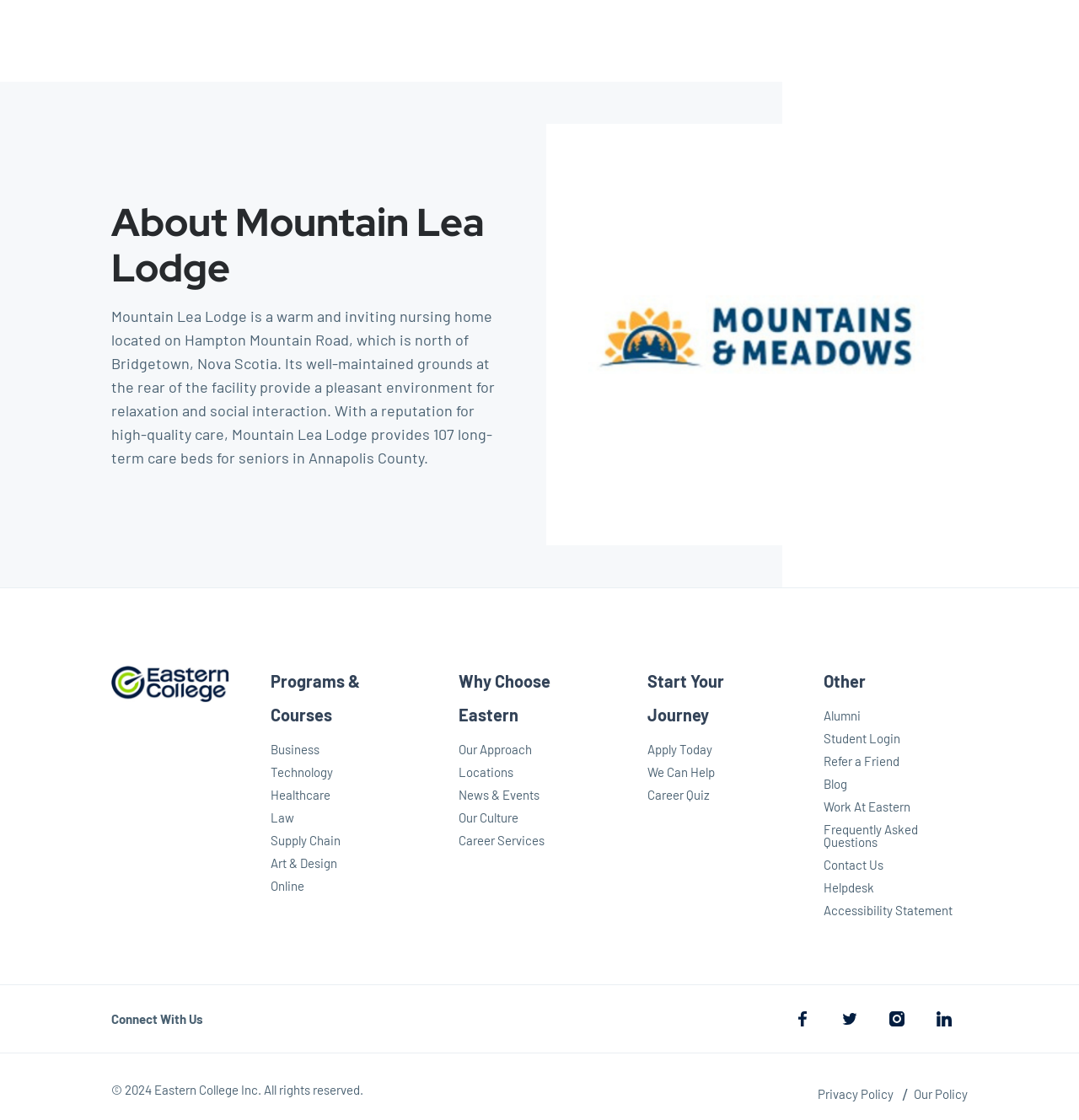Find the bounding box coordinates for the area that must be clicked to perform this action: "Visit Eastern College homepage".

[0.103, 0.593, 0.213, 0.823]